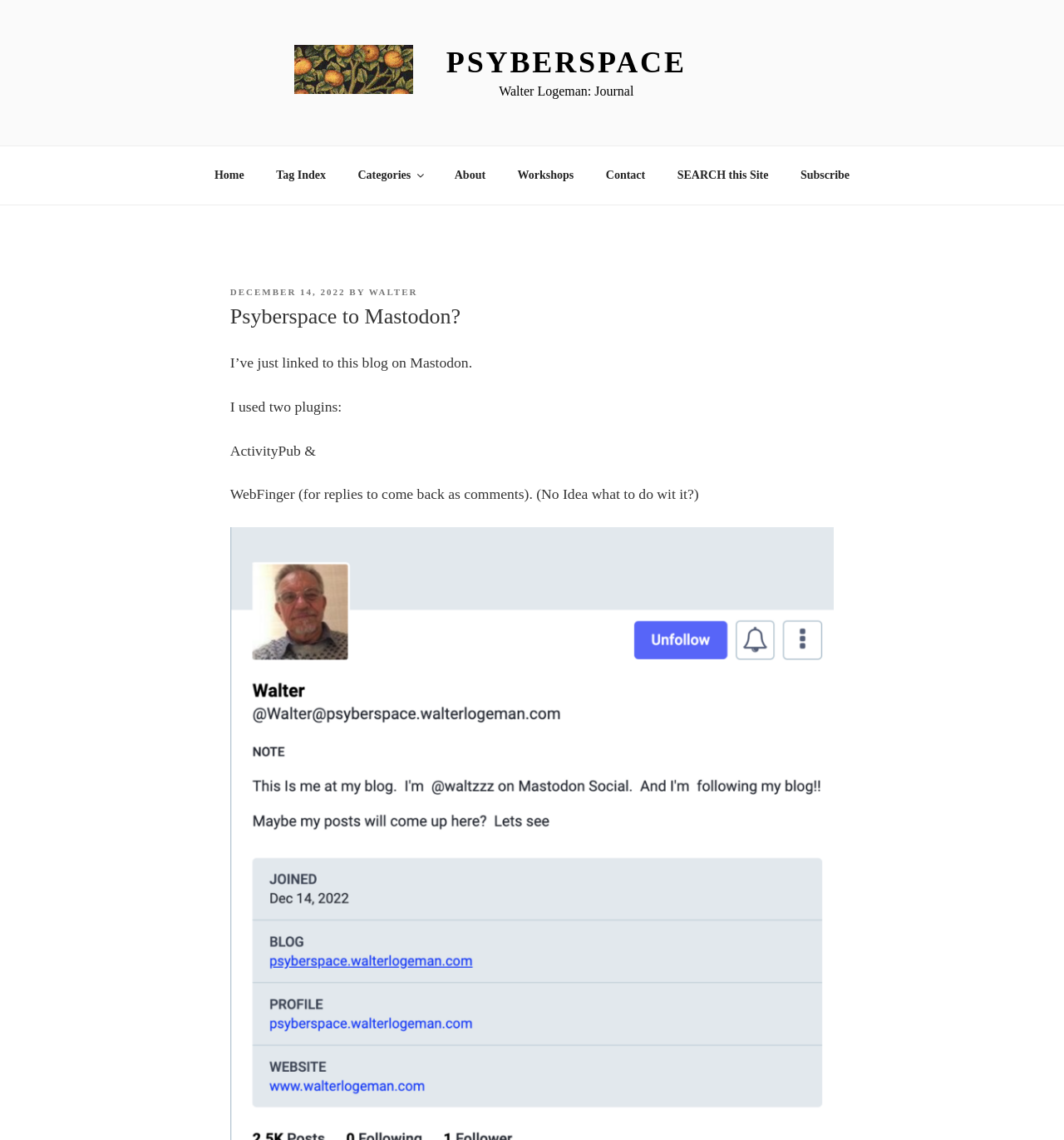Specify the bounding box coordinates for the region that must be clicked to perform the given instruction: "go to home page".

[0.188, 0.136, 0.243, 0.171]